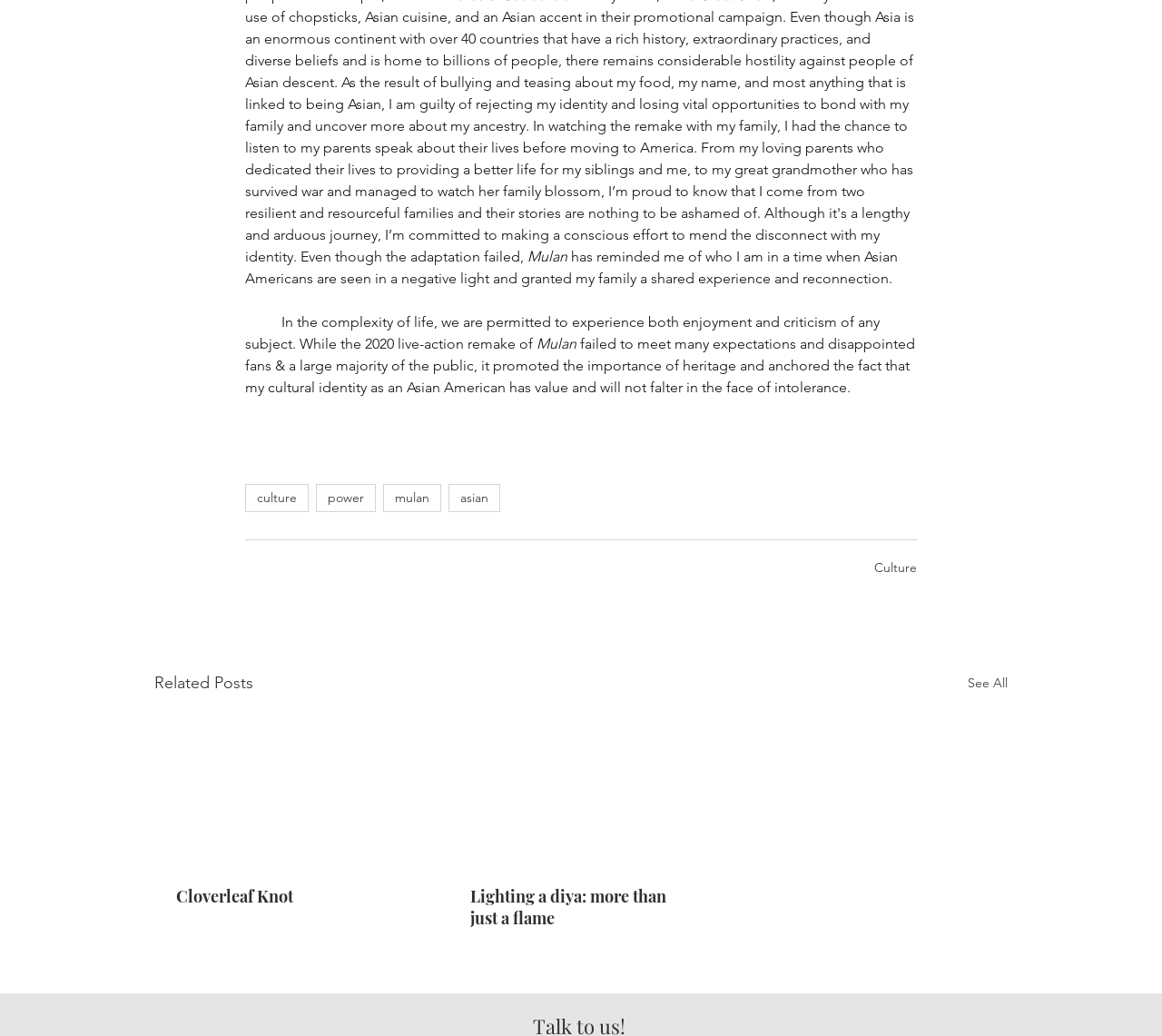Please provide a brief answer to the question using only one word or phrase: 
What are the tags related to the article?

culture, power, mulan, asian